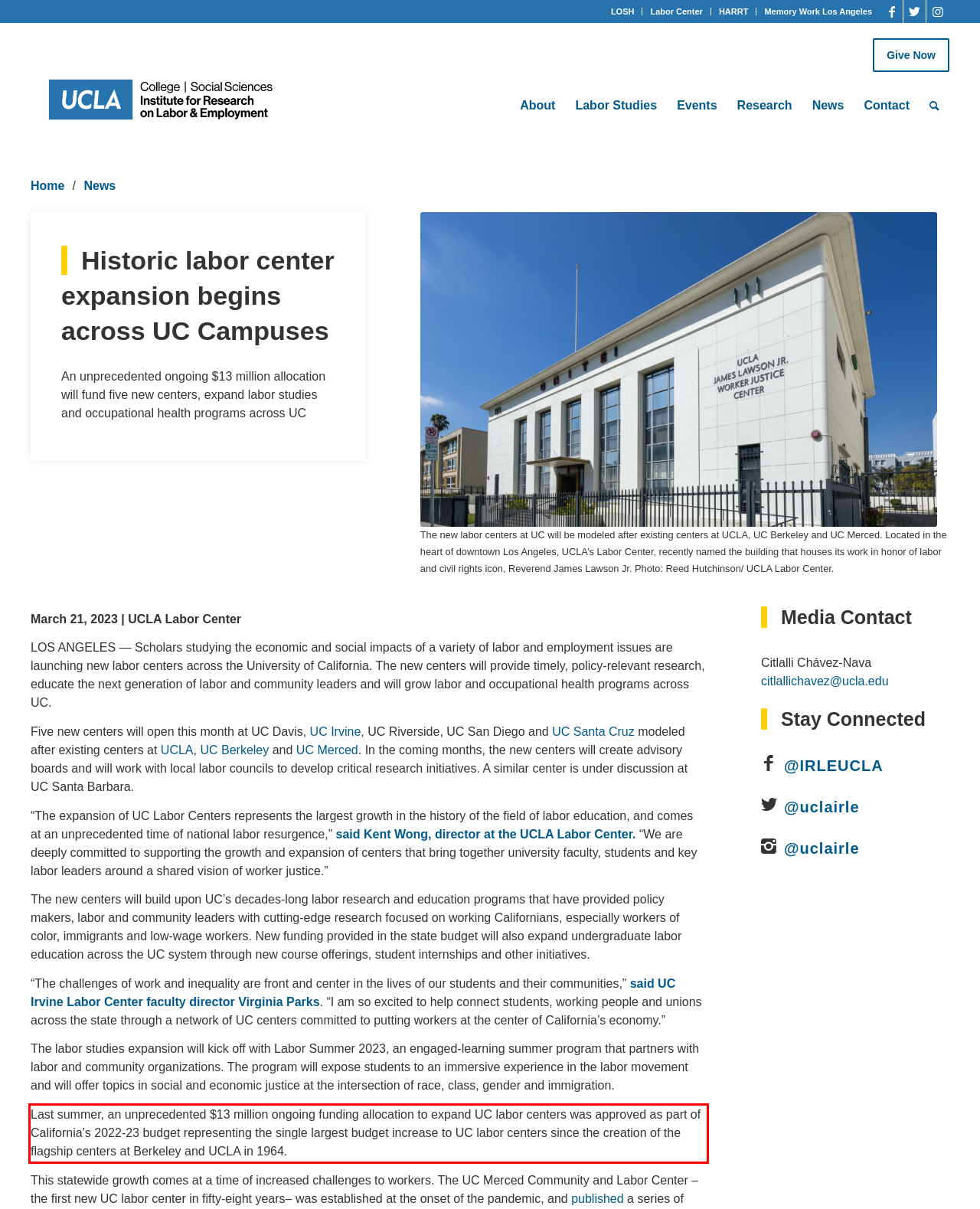Please analyze the screenshot of a webpage and extract the text content within the red bounding box using OCR.

Last summer, an unprecedented $13 million ongoing funding allocation to expand UC labor centers was approved as part of California’s 2022-23 budget representing the single largest budget increase to UC labor centers since the creation of the flagship centers at Berkeley and UCLA in 1964.